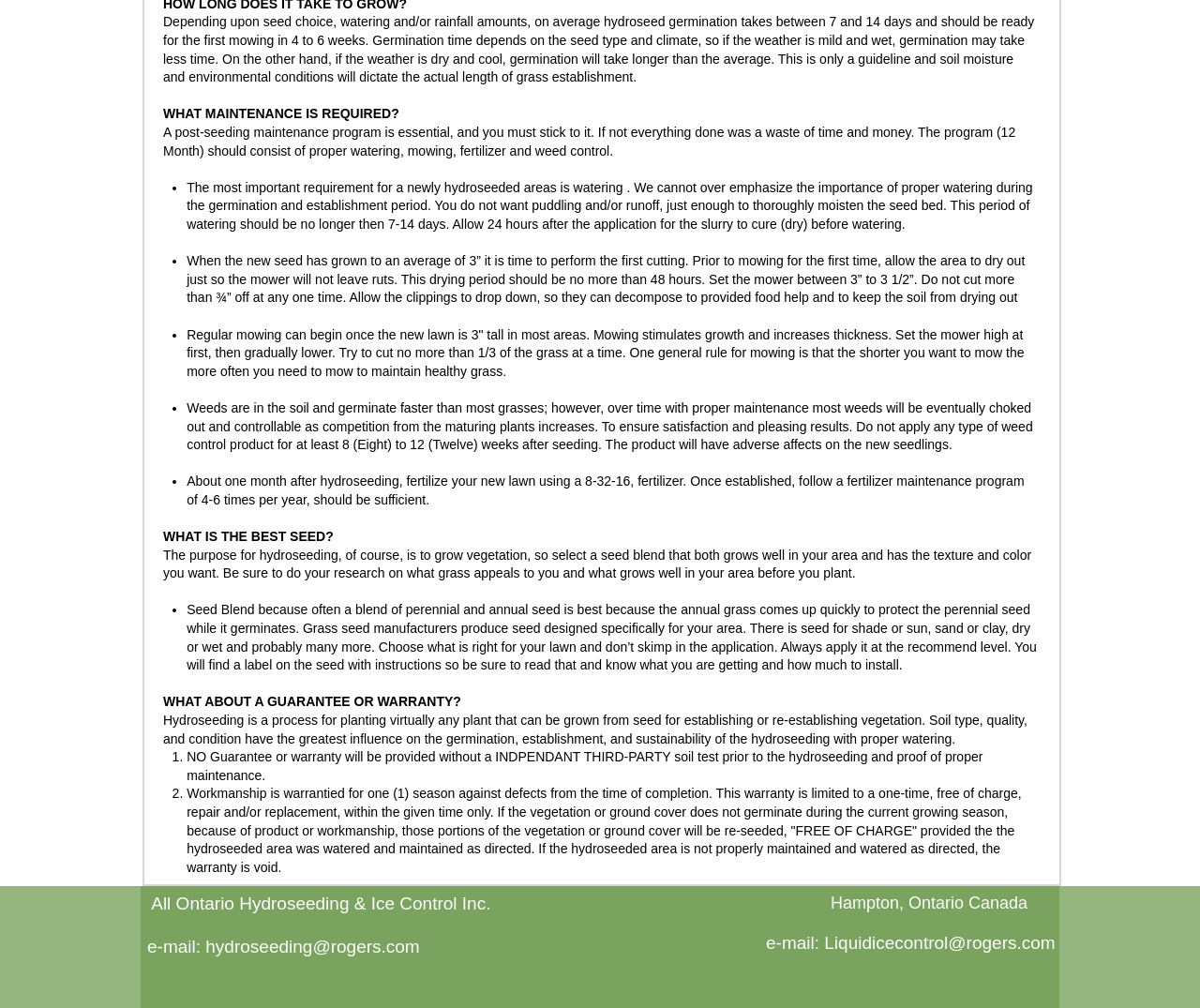How long does hydroseed germination take?
Based on the visual details in the image, please answer the question thoroughly.

According to the webpage, hydroseed germination takes between 7 and 14 days on average, depending on seed choice, watering, and rainfall amounts.